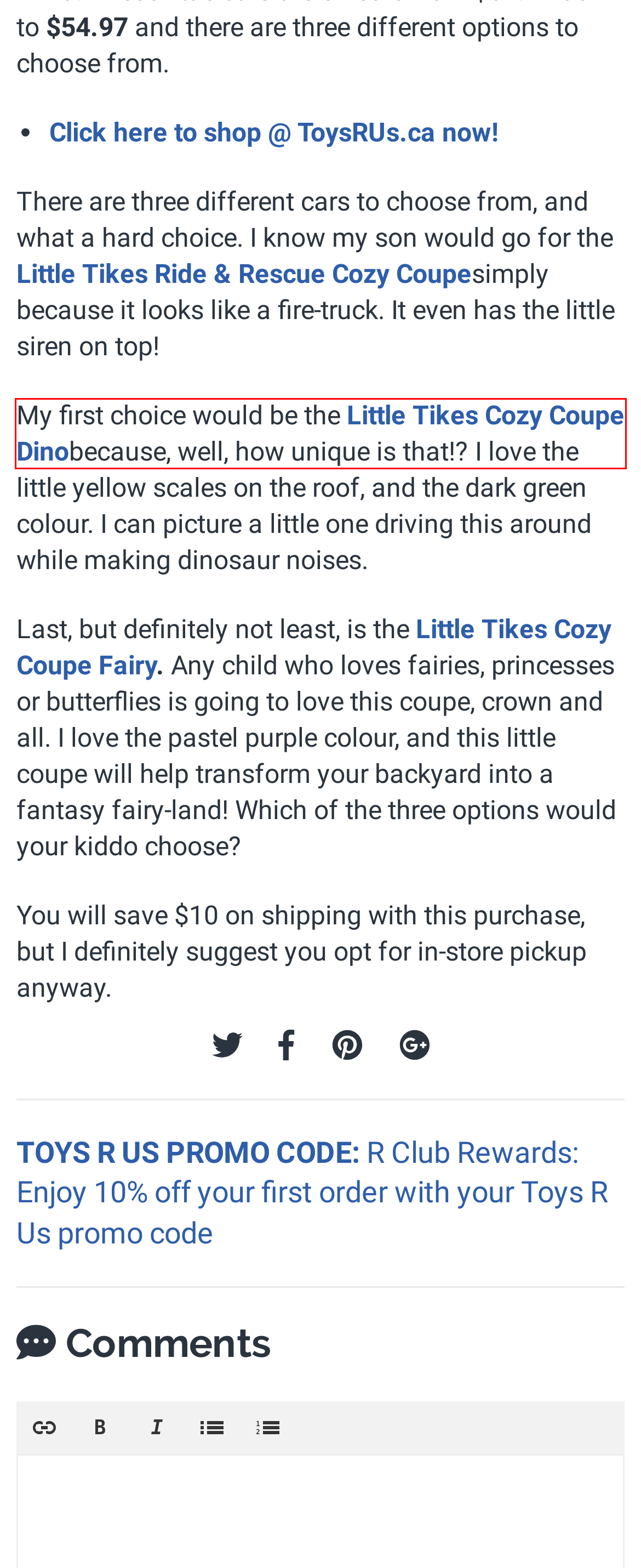View the screenshot of the webpage containing a red bounding box around a UI element. Select the most fitting webpage description for the new page shown after the element in the red bounding box is clicked. Here are the candidates:
A. Indigo Promo Codes Canada | 10% Off in June 2024 | Bargainmoose
B. Hello Fresh Coupons Canada | 50% Off in June 2024 | Bargainmoose
C. Check out the NEW LEGO Disney Stitch with Ice-Cream Cone
D. Dell Coupon Codes Canada | 10% Off in June 2024 | Bargainmoose
E. Sport Chek Promo Codes Canada | 10% Off in June 2024 | Bargainmoose
F. eBay Coupon Codes Canada | 10% Off in June 2024 | Bargainmoose
G. Health & Beauty Sales & Coupons For 2024 | Bargainmoose
H. Little Tikes - Cozy Coupe Dino - R Exclusive | Toys R Us Canada

H